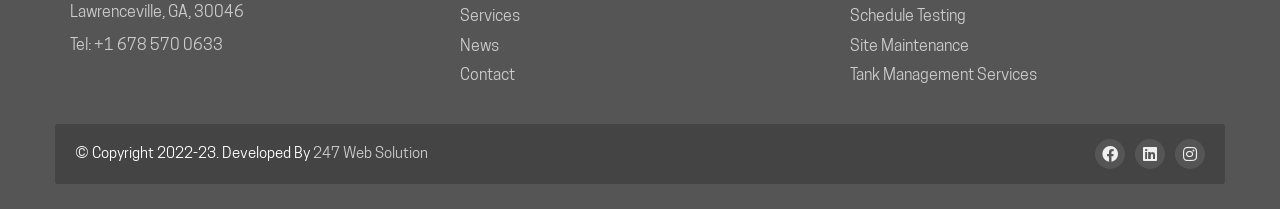What is the address of the company?
Look at the image and provide a detailed response to the question.

The address of the company can be found in the top section of the webpage, which is 'Lawrenceville, GA, 30046'.